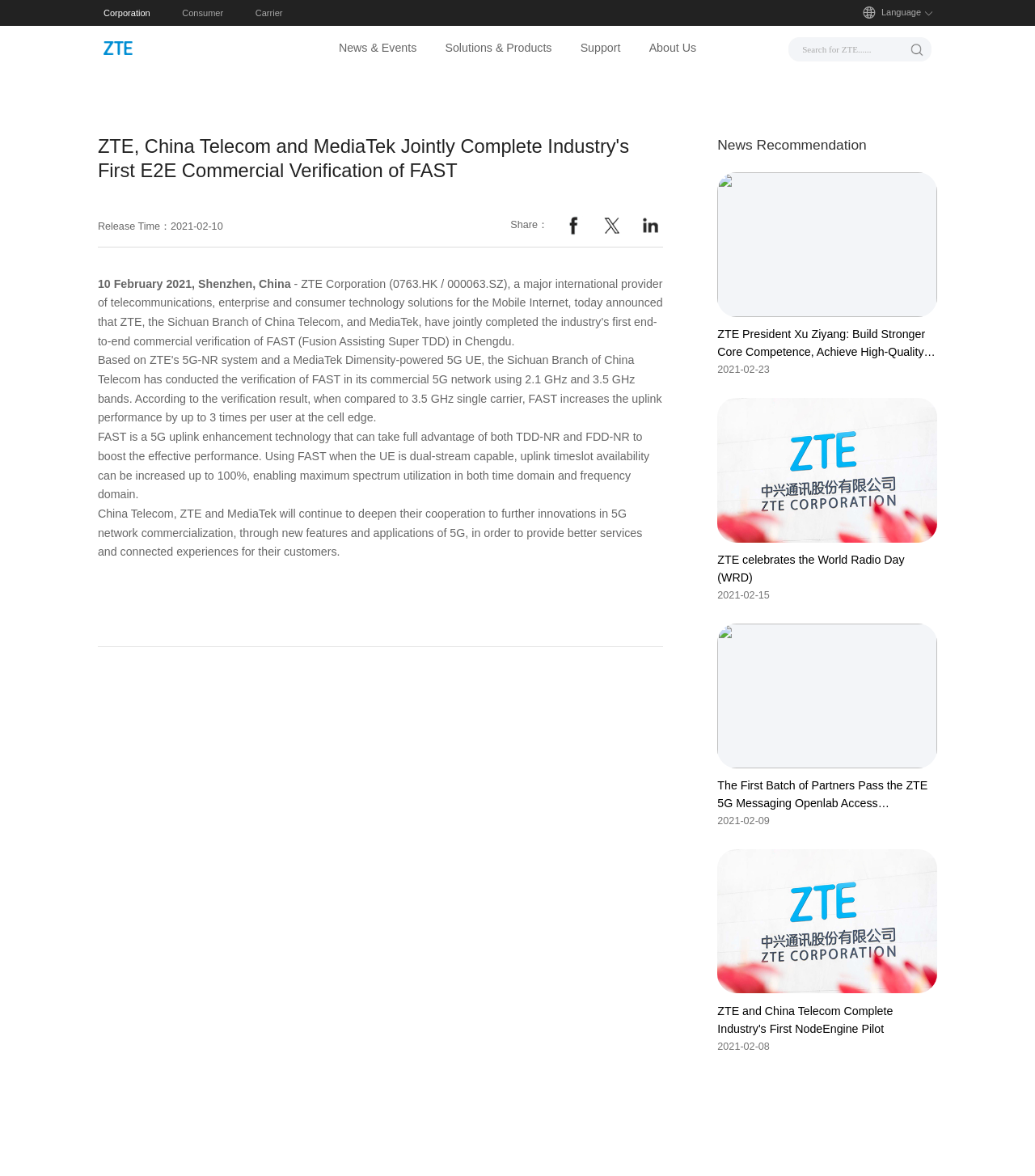Please identify the bounding box coordinates of the area that needs to be clicked to fulfill the following instruction: "Search for ZTE."

[0.775, 0.032, 0.869, 0.052]